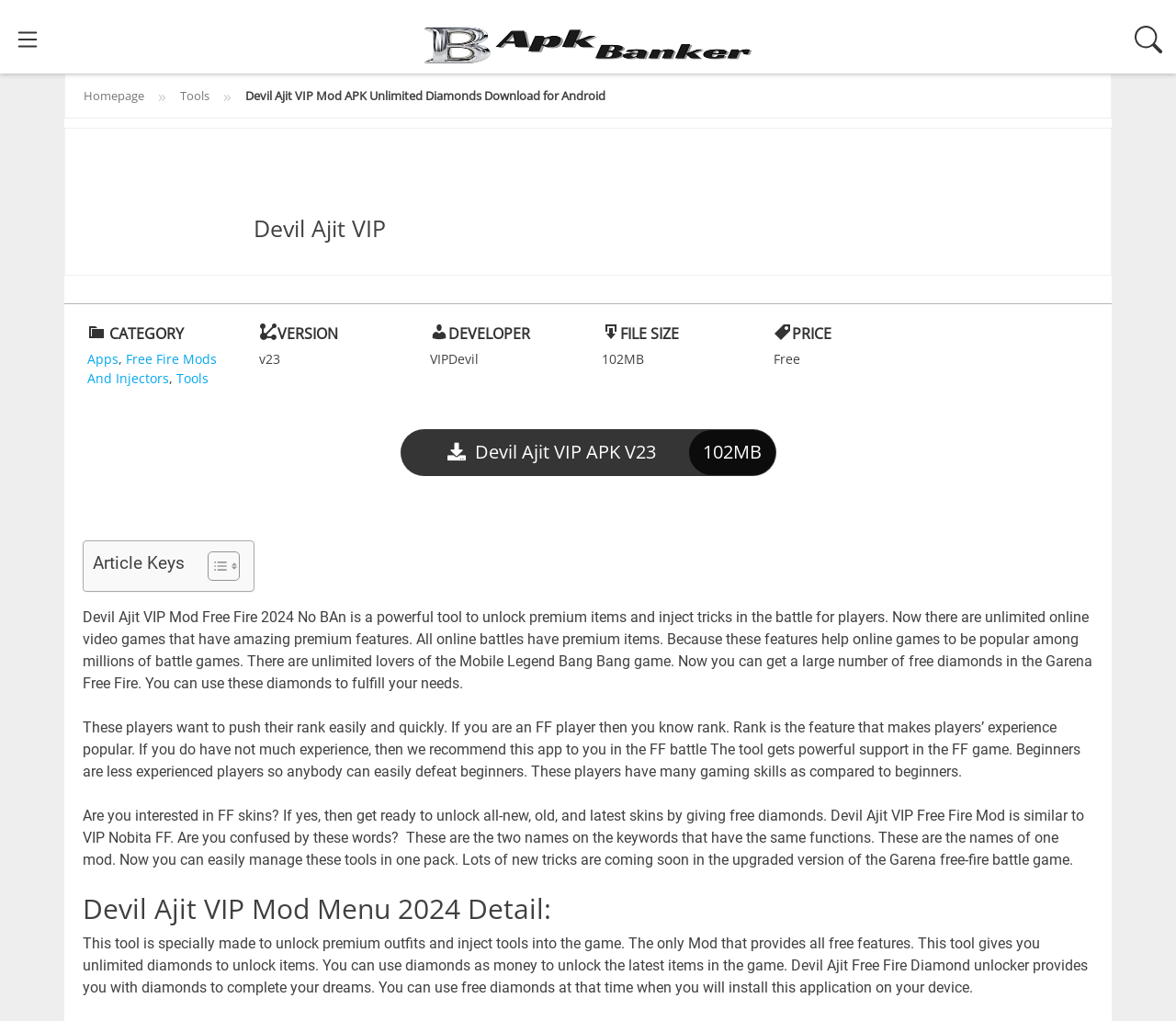Please analyze the image and provide a thorough answer to the question:
What is the file size of the mod?

The file size of the mod is mentioned in the text 'FILE SIZE 102MB' which is located below the 'VERSION' and 'DEVELOPER' information.